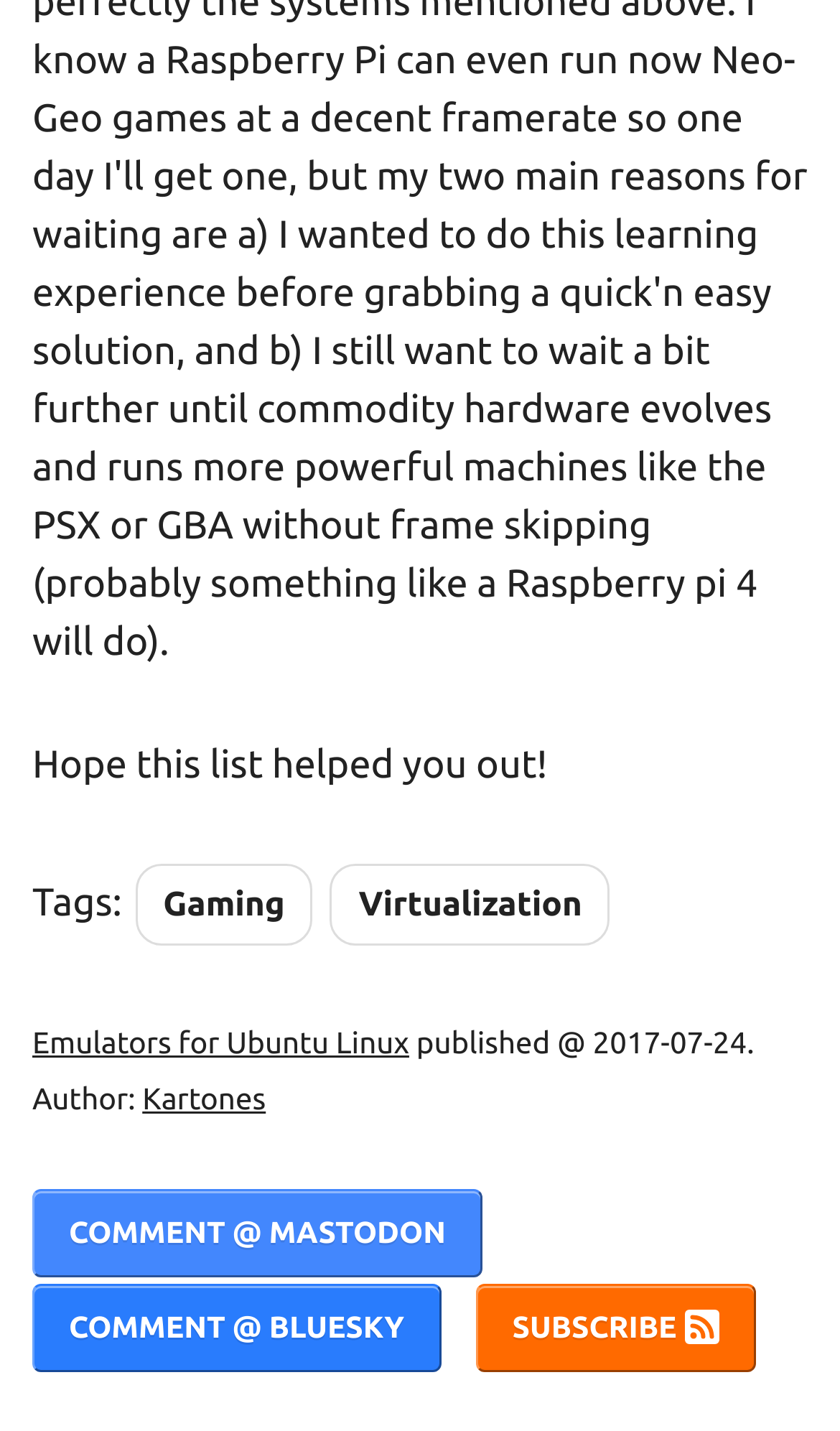Provide a short, one-word or phrase answer to the question below:
How many tags are listed?

2